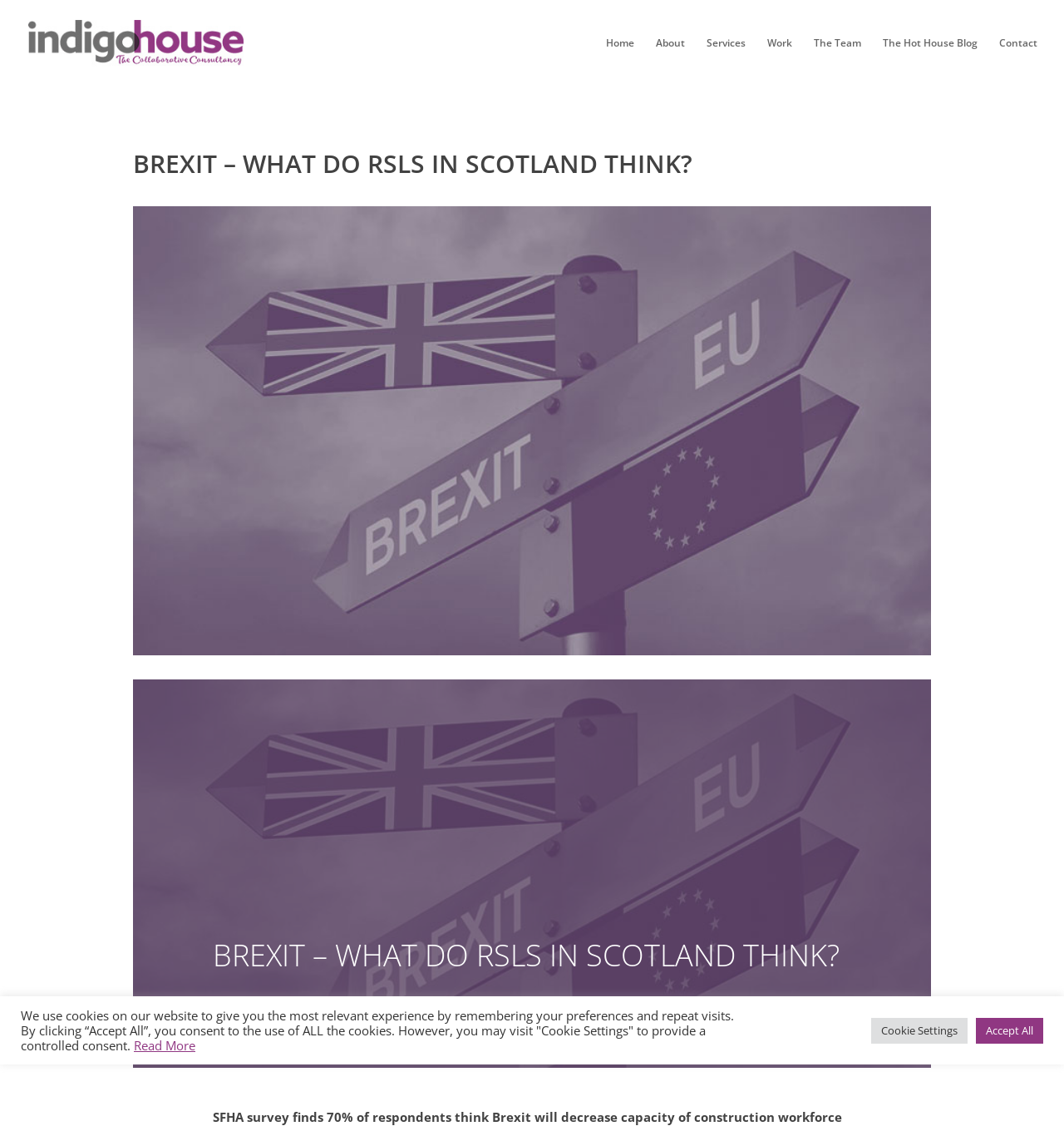Consider the image and give a detailed and elaborate answer to the question: 
What is the name of the website?

The name of the website can be found in the top-left corner of the webpage, where it says 'Brexit – what do RSLs in Scotland think? | Indigo House'. The 'Indigo House' part is the name of the website.